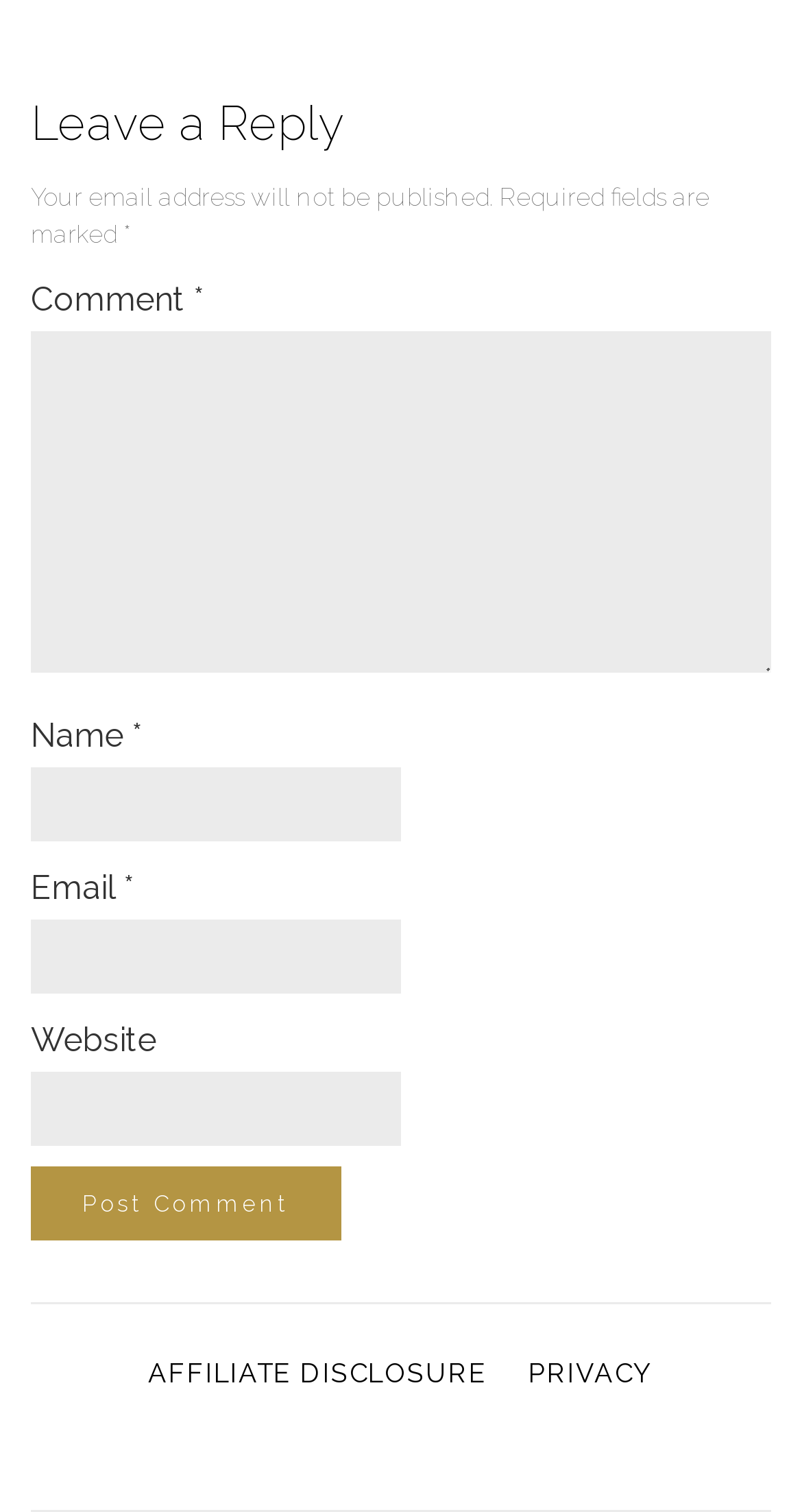Identify the bounding box for the described UI element. Provide the coordinates in (top-left x, top-left y, bottom-right x, bottom-right y) format with values ranging from 0 to 1: parent_node: Website name="url"

[0.038, 0.709, 0.5, 0.758]